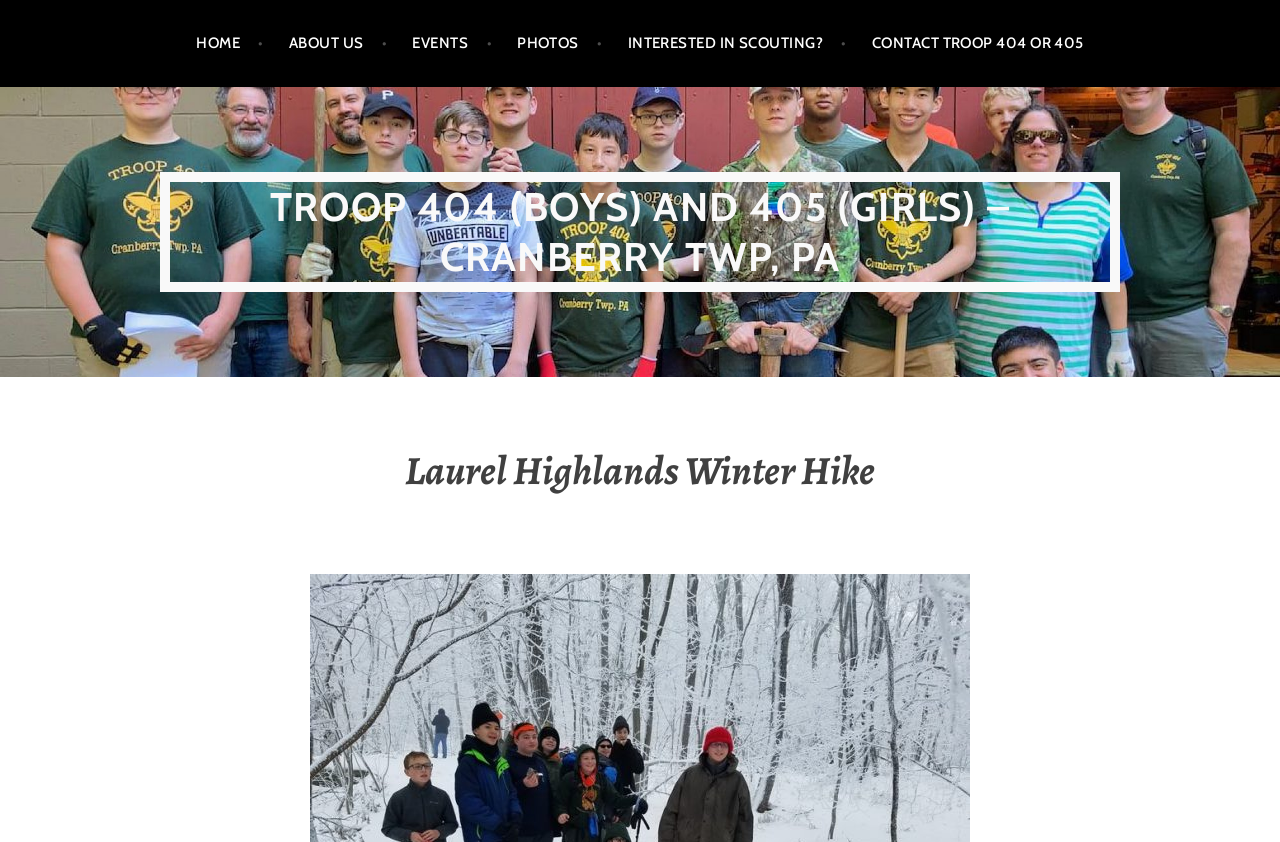What is the name of the hike described on the page?
Answer the question with a detailed and thorough explanation.

The heading 'Laurel Highlands Winter Hike' is a subheading under the main heading, indicating that the page is describing a hike with this name.